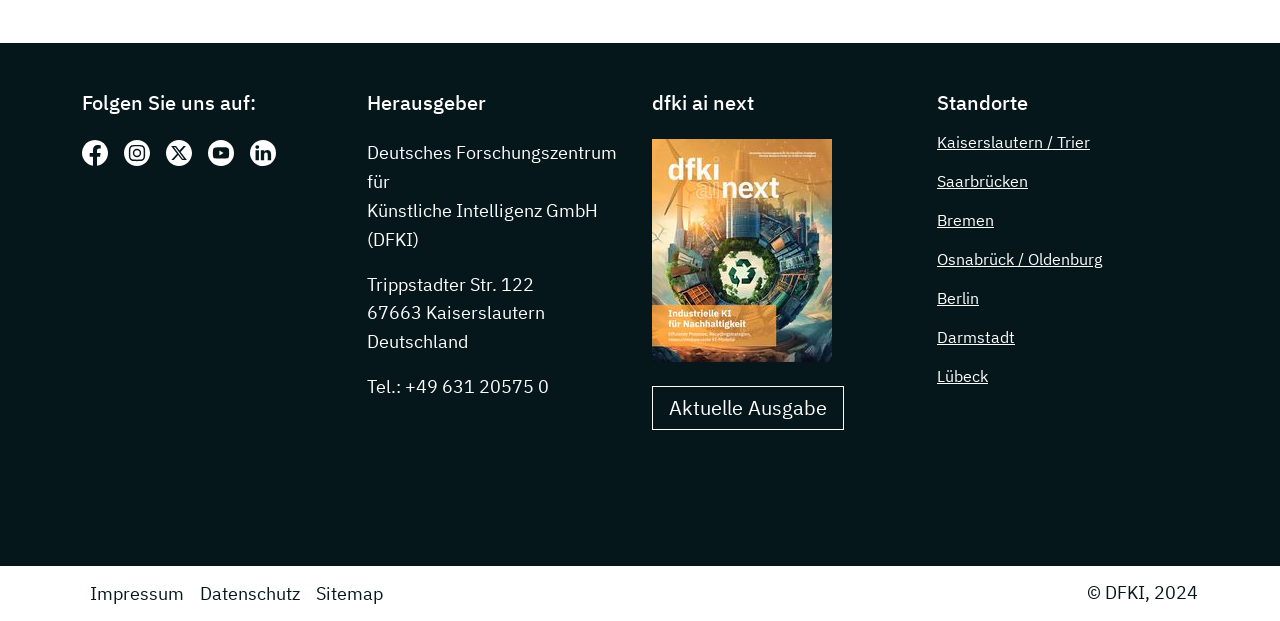How many social media platforms are listed?
Give a one-word or short phrase answer based on the image.

5